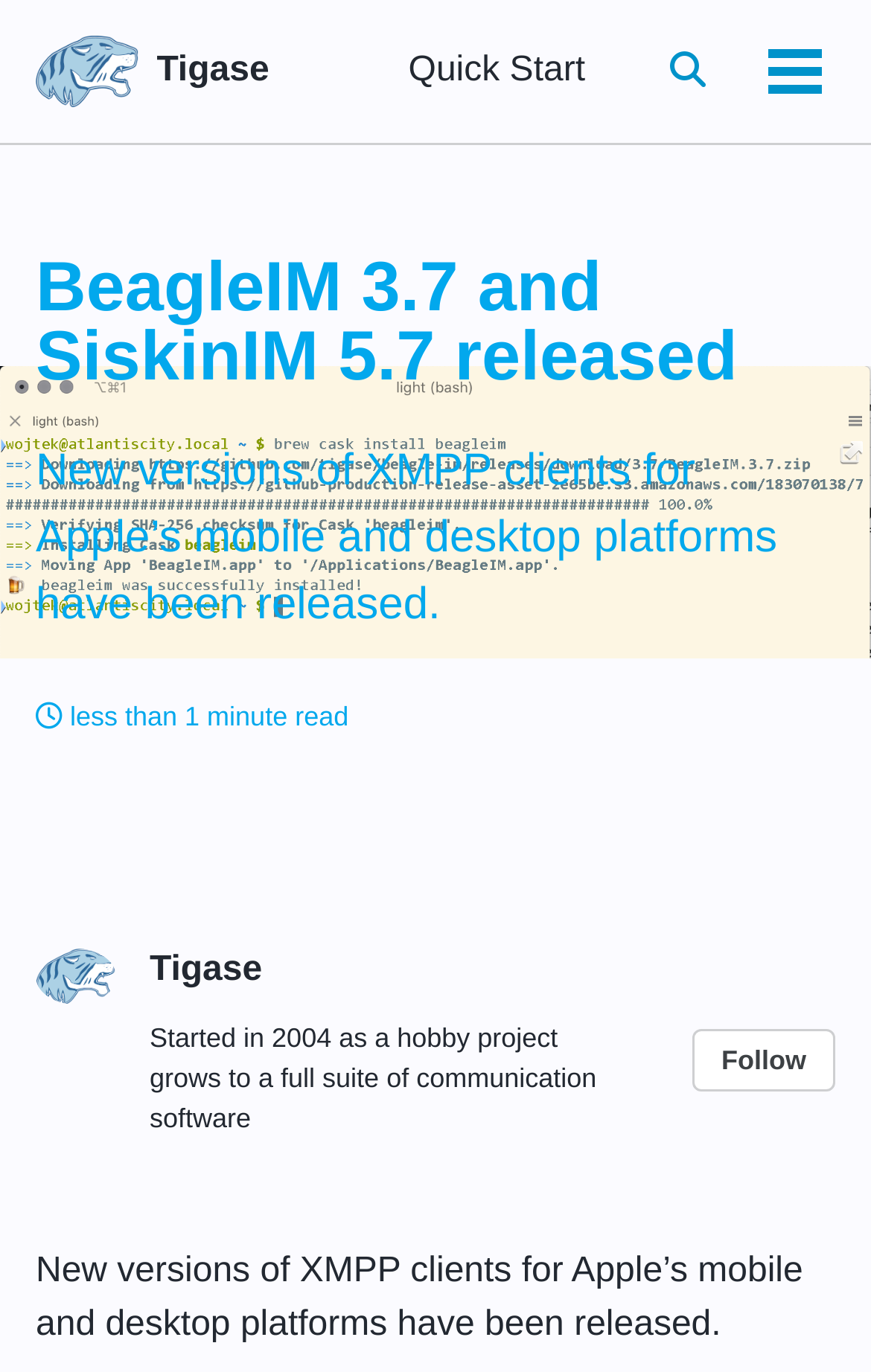What is the name of the company logo?
Please answer using one word or phrase, based on the screenshot.

Tigase